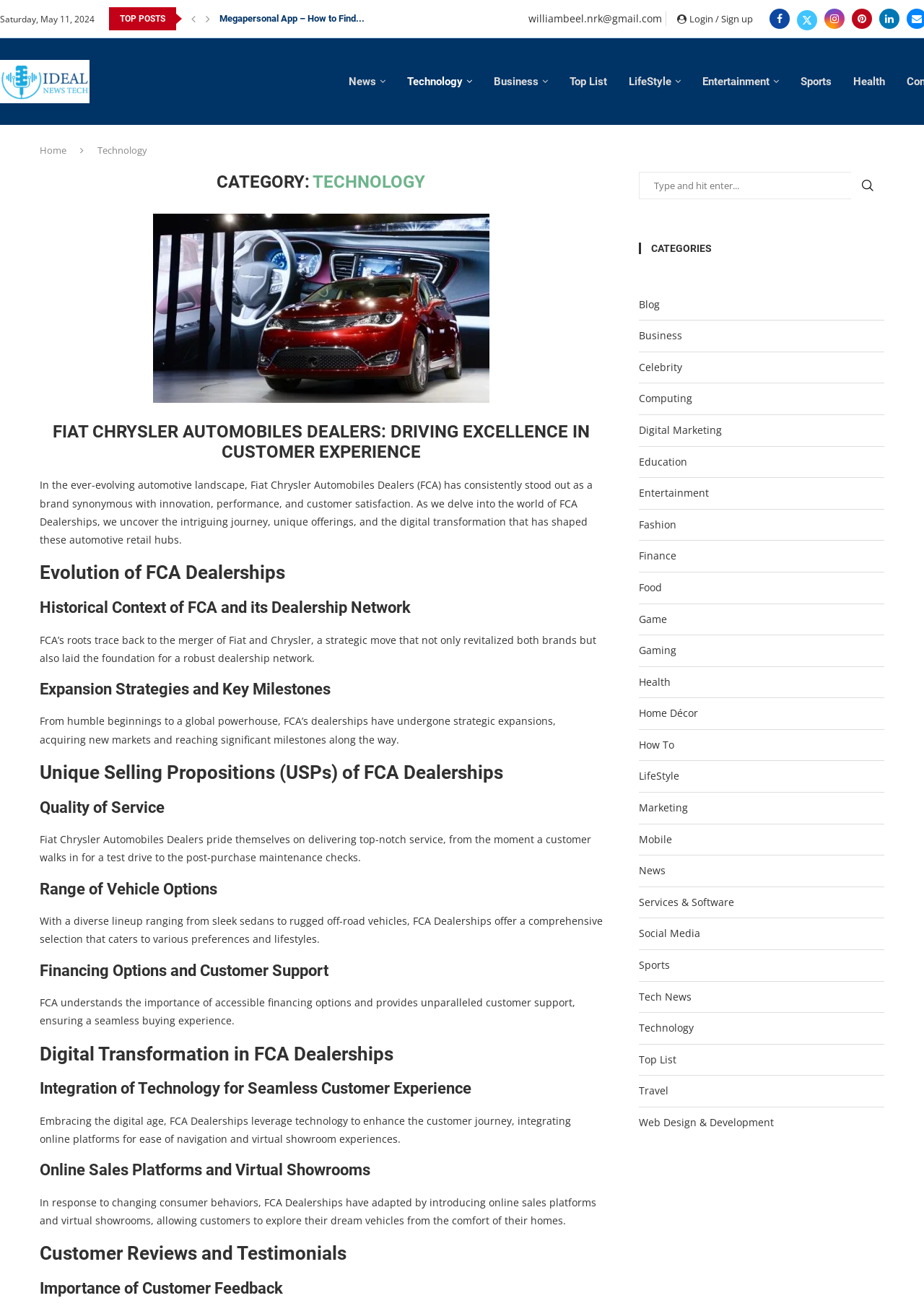Find the bounding box coordinates of the clickable element required to execute the following instruction: "Read the 'FIAT CHRYSLER AUTOMOBILES DEALERS' article". Provide the coordinates as four float numbers between 0 and 1, i.e., [left, top, right, bottom].

[0.166, 0.163, 0.53, 0.307]